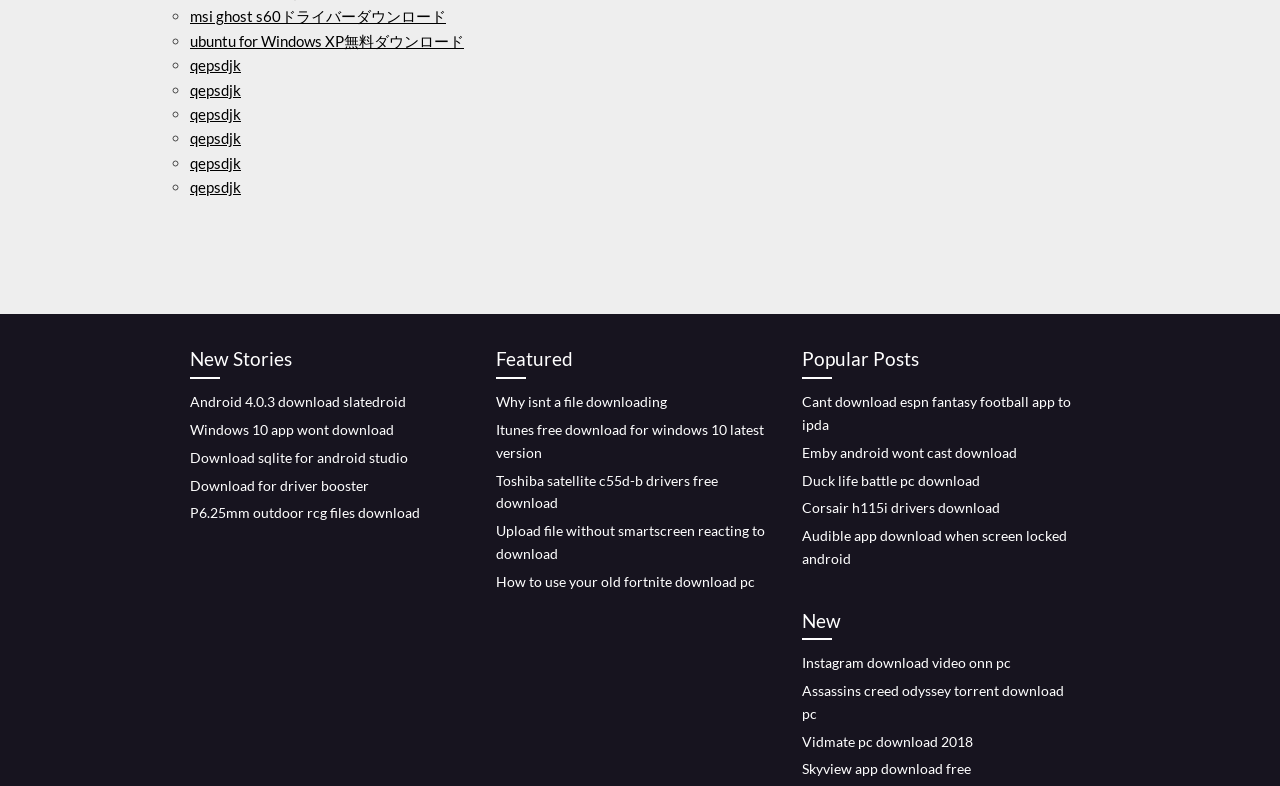Locate the bounding box coordinates of the clickable region to complete the following instruction: "Explore Popular Posts."

[0.627, 0.438, 0.838, 0.483]